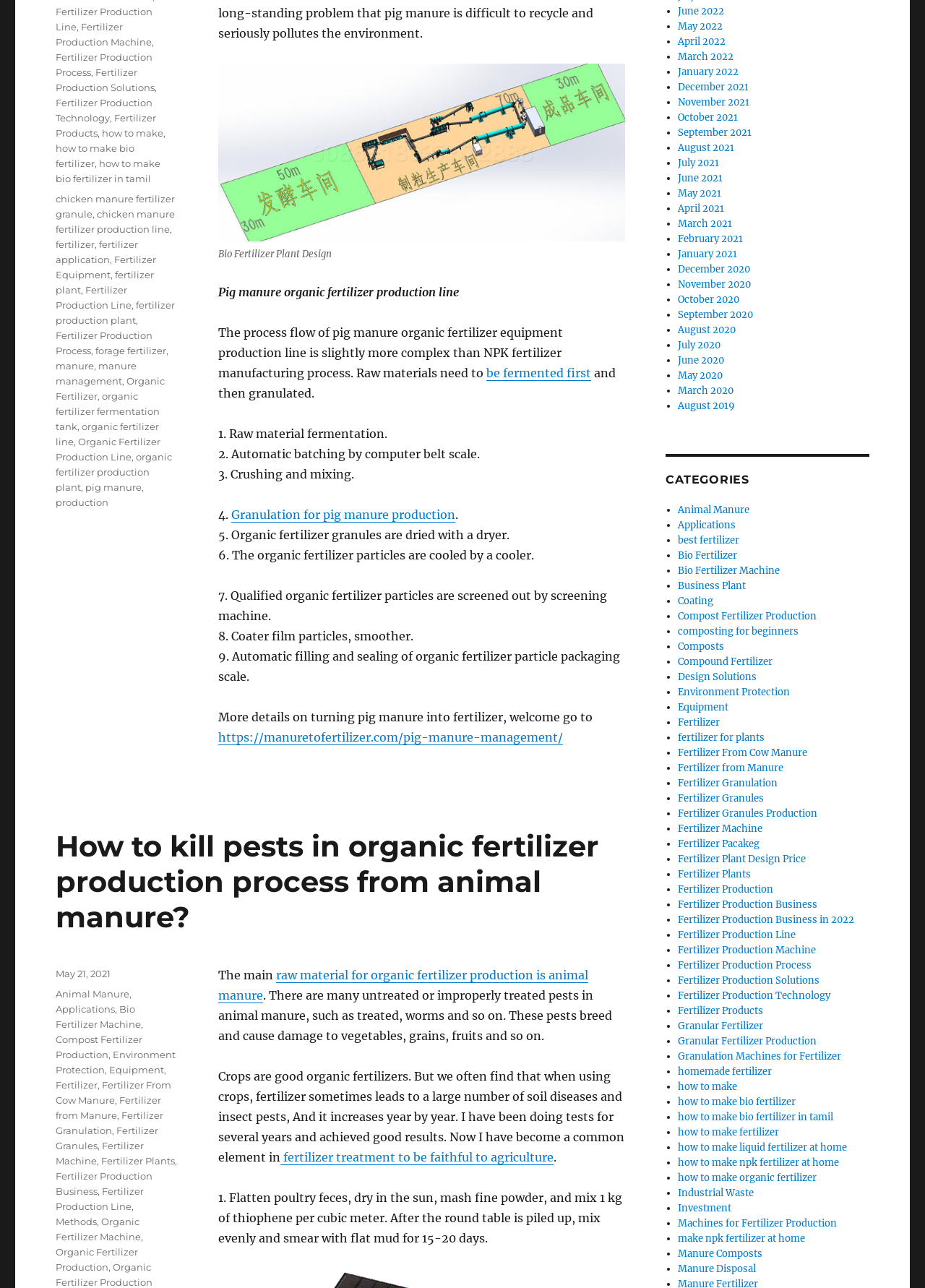Using the image as a reference, answer the following question in as much detail as possible:
What is the main raw material for organic fertilizer production?

According to the webpage, the main raw material for organic fertilizer production is animal manure, which is mentioned in the text as 'The main raw material for organic fertilizer production is animal manure'.